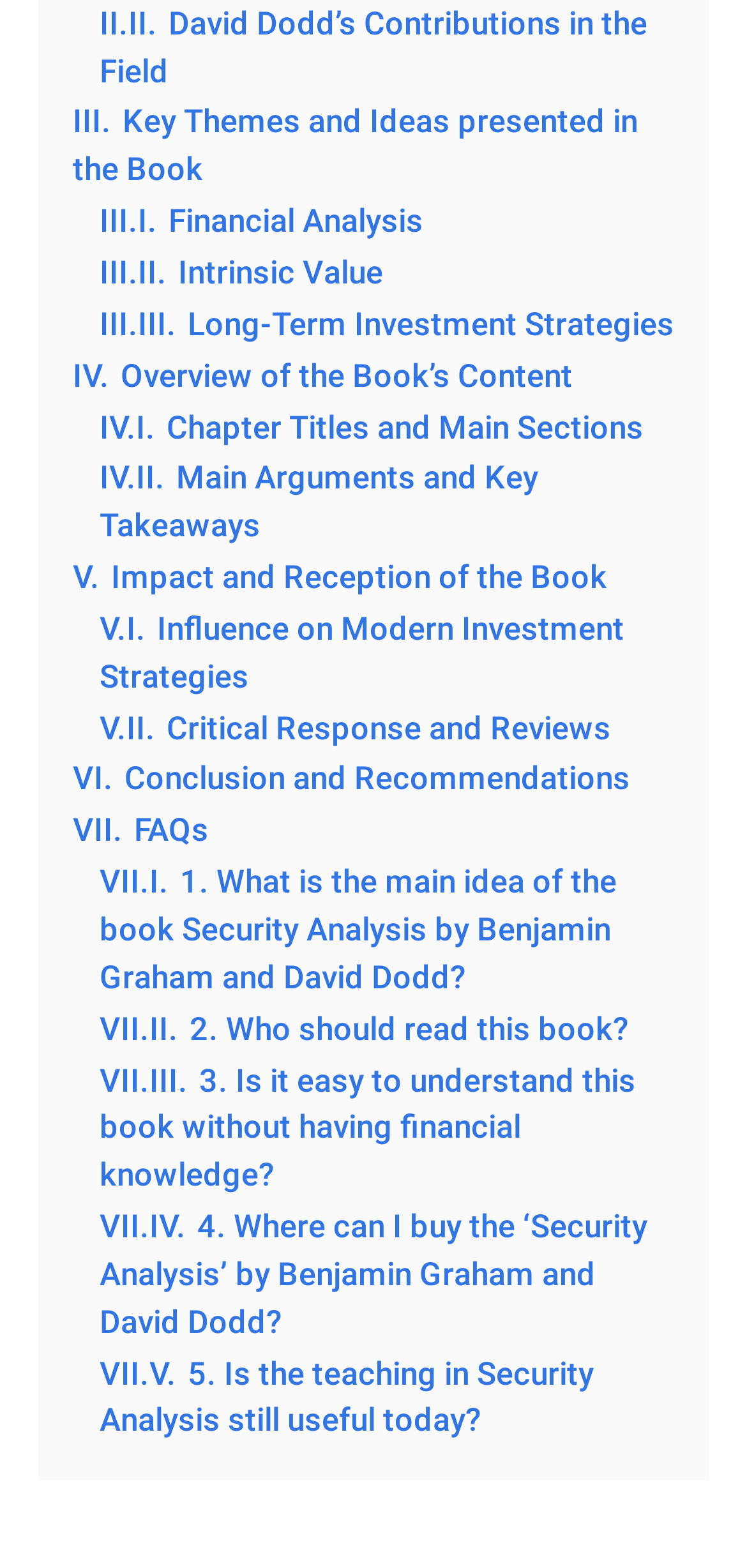Please locate the bounding box coordinates of the element that needs to be clicked to achieve the following instruction: "Check FAQs". The coordinates should be four float numbers between 0 and 1, i.e., [left, top, right, bottom].

[0.097, 0.518, 0.279, 0.541]